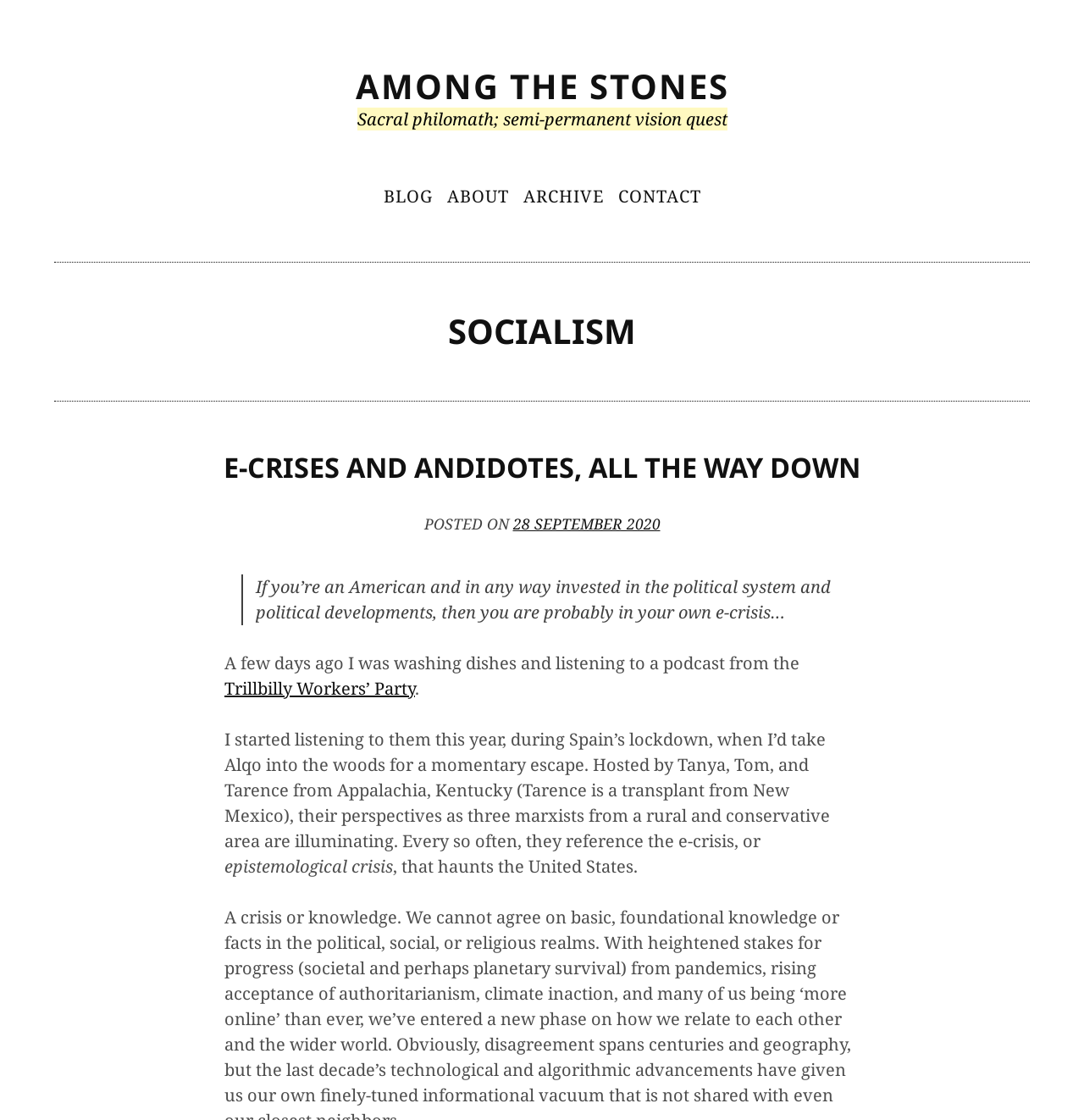What is the date of the post 'E-CRISES AND ANDIDOTES, ALL THE WAY DOWN'?
Using the visual information from the image, give a one-word or short-phrase answer.

28 SEPTEMBER 2020